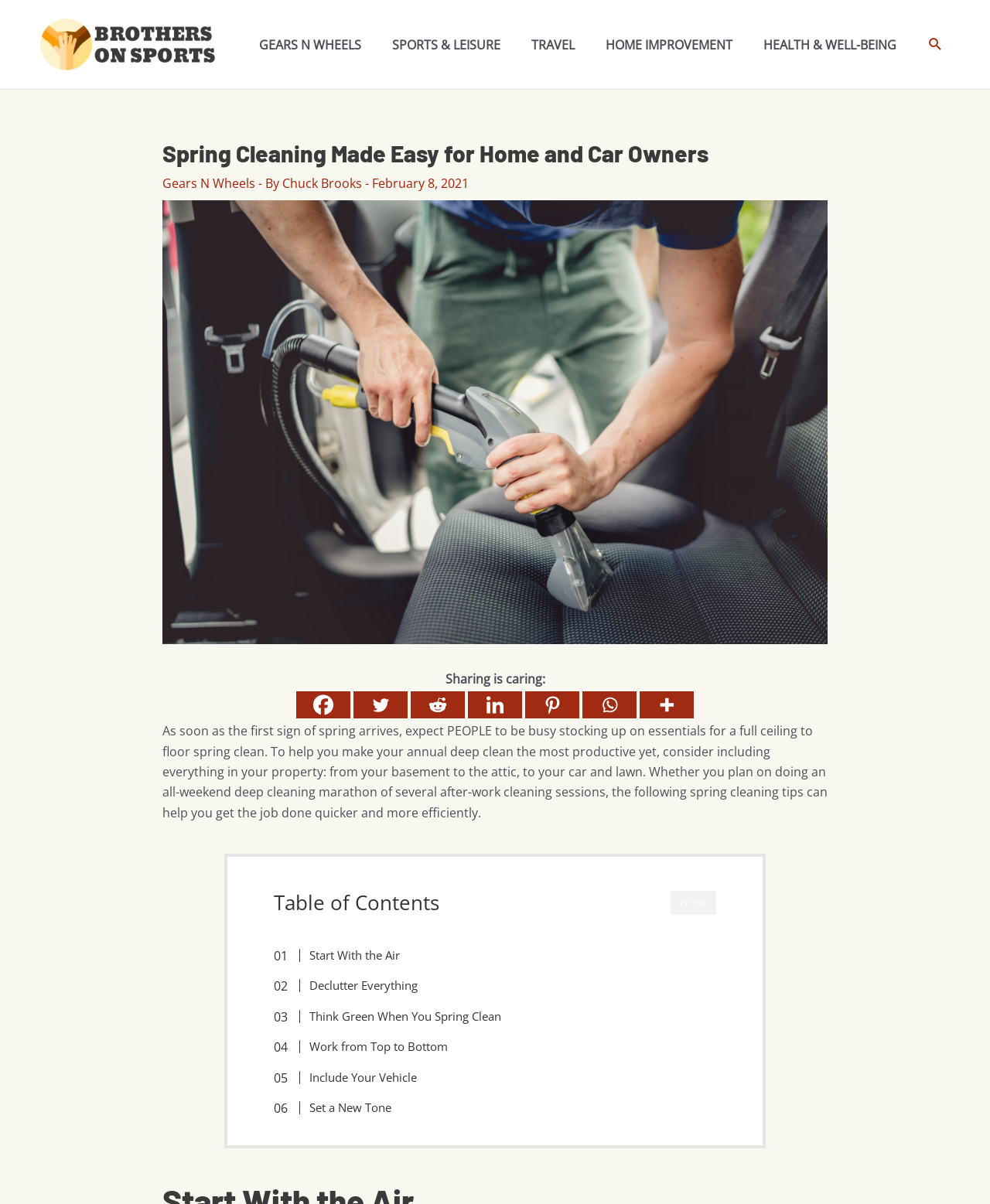Please determine the main heading text of this webpage.

Spring Cleaning Made Easy for Home and Car Owners